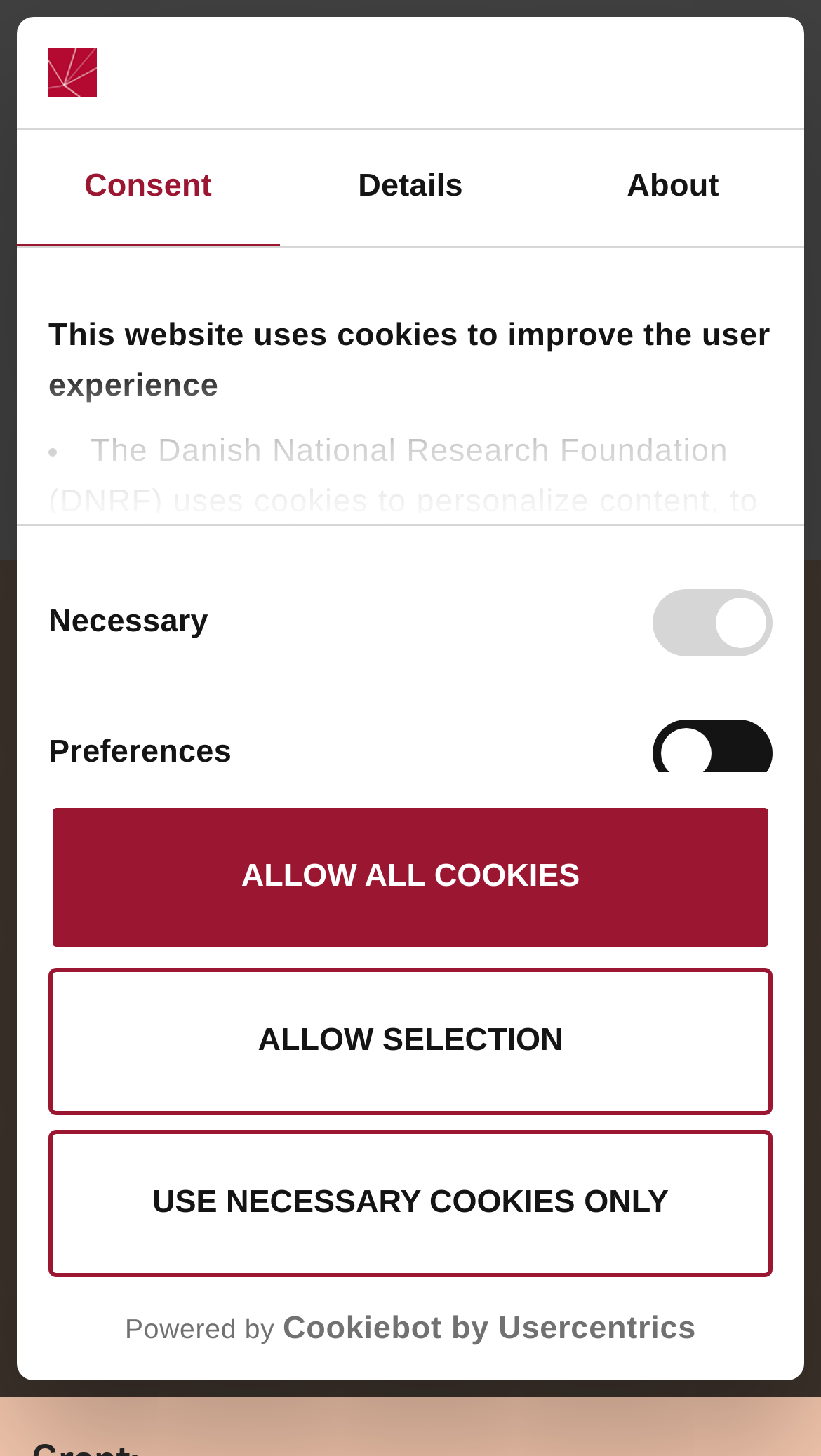With reference to the image, please provide a detailed answer to the following question: What is the name of the foundation?

I found the answer by looking at the logo and the text above it, which mentions the name of the foundation. The name of the foundation is 'Danish National Research Foundation'.